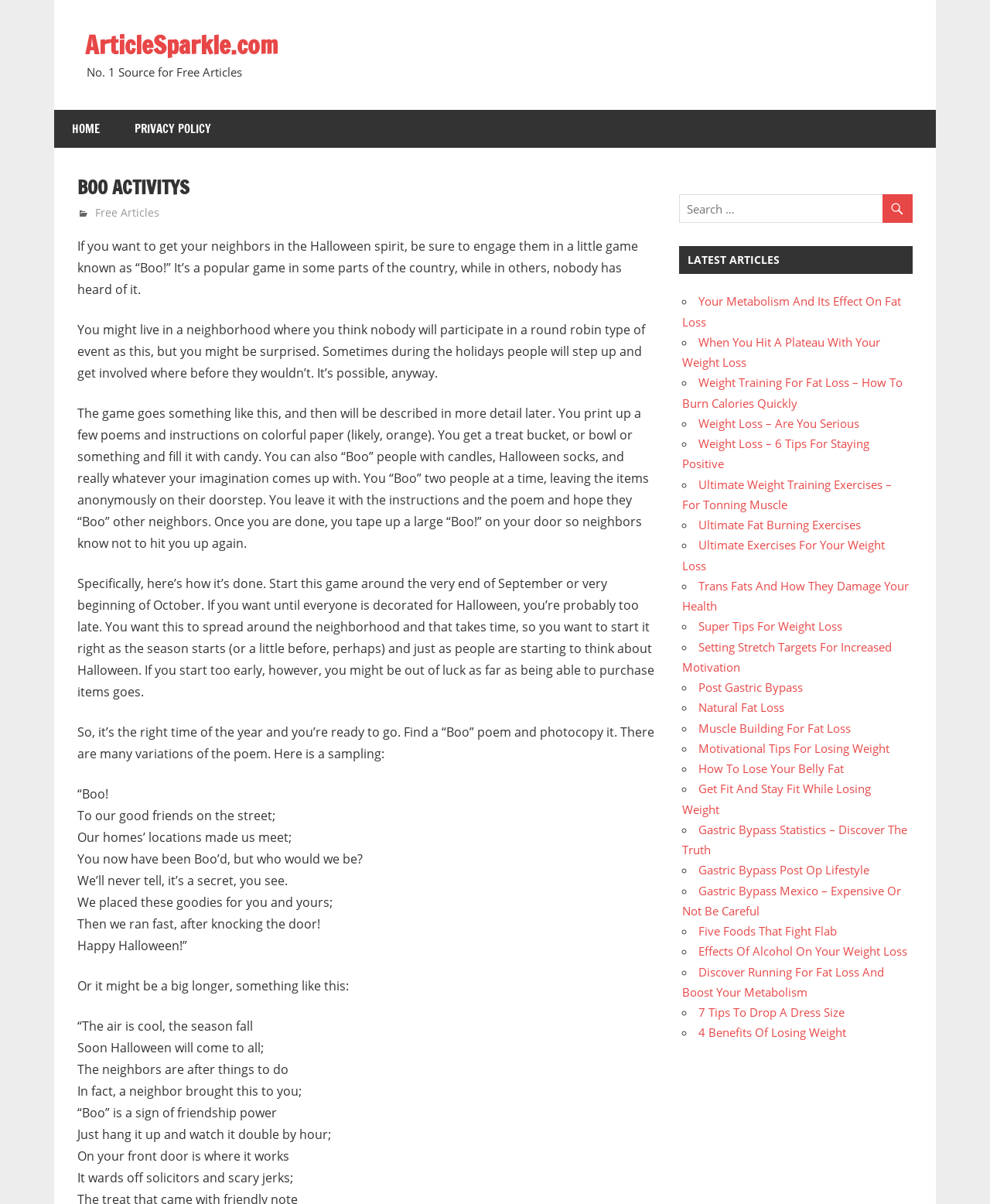Please identify the bounding box coordinates of the element on the webpage that should be clicked to follow this instruction: "Read MontyPythonLive article". The bounding box coordinates should be given as four float numbers between 0 and 1, formatted as [left, top, right, bottom].

None